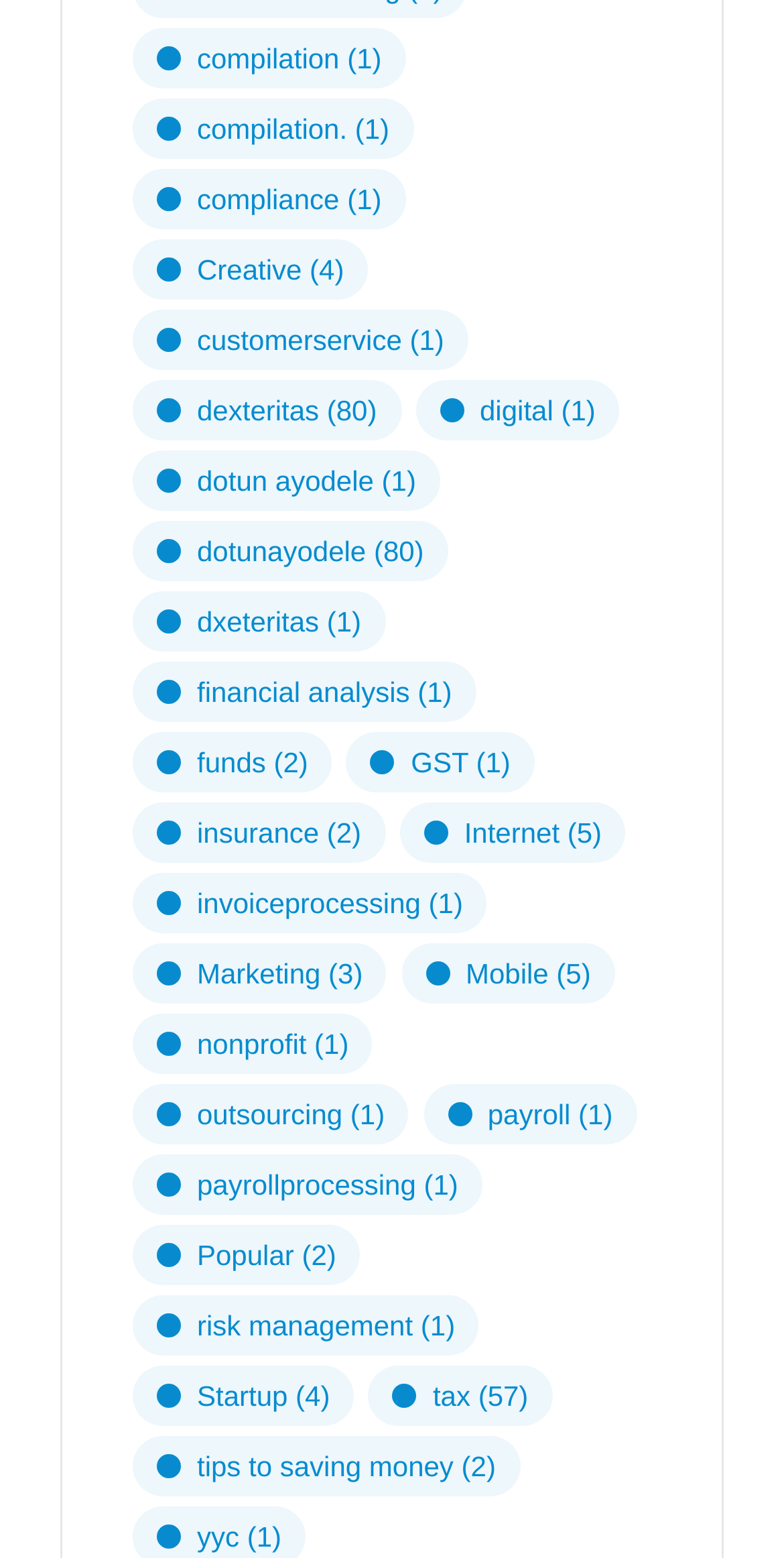How many categories are there on this webpage?
Answer the question using a single word or phrase, according to the image.

24